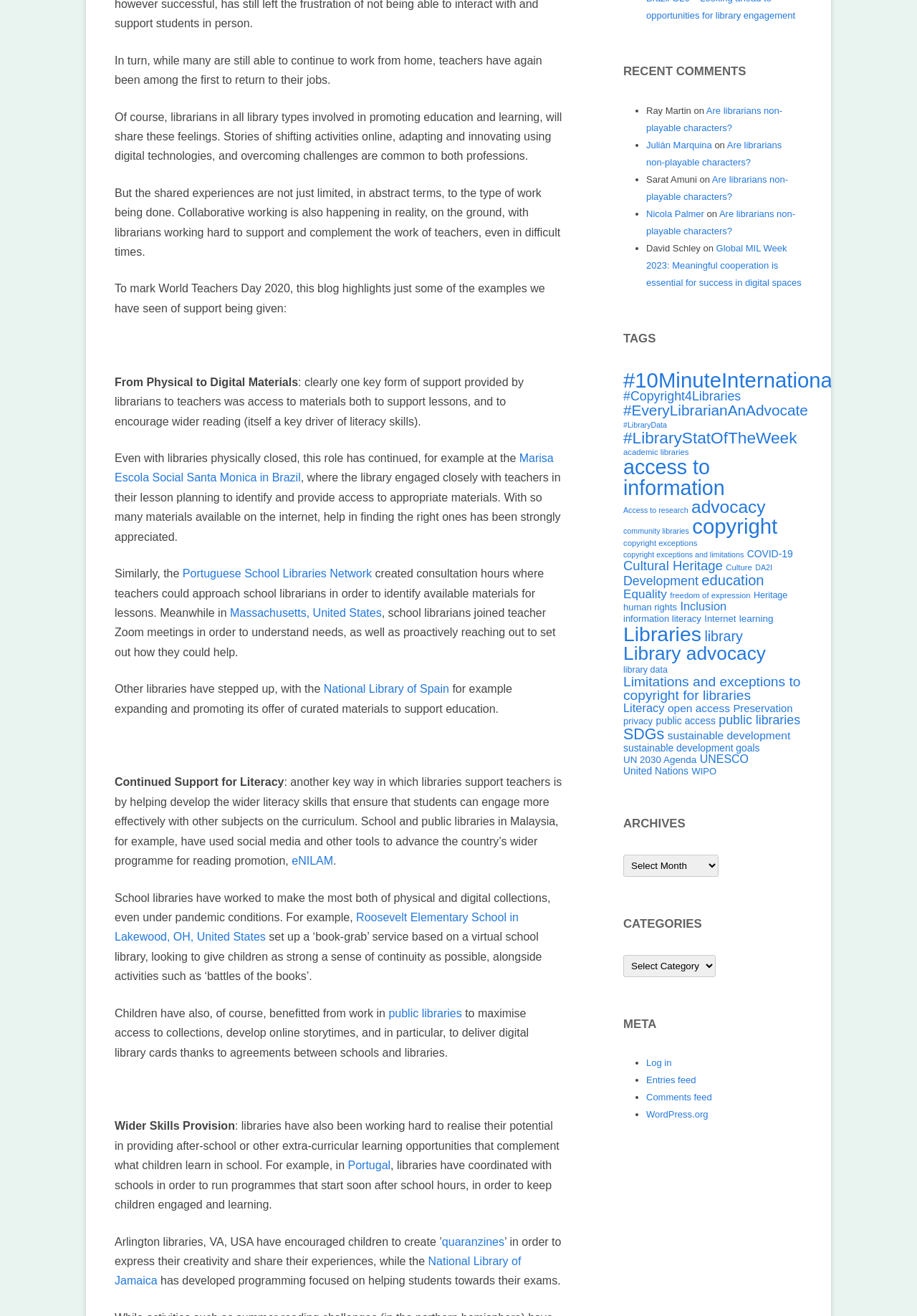Provide the bounding box coordinates of the UI element that matches the description: "Data Management with SharePoint 2010".

None